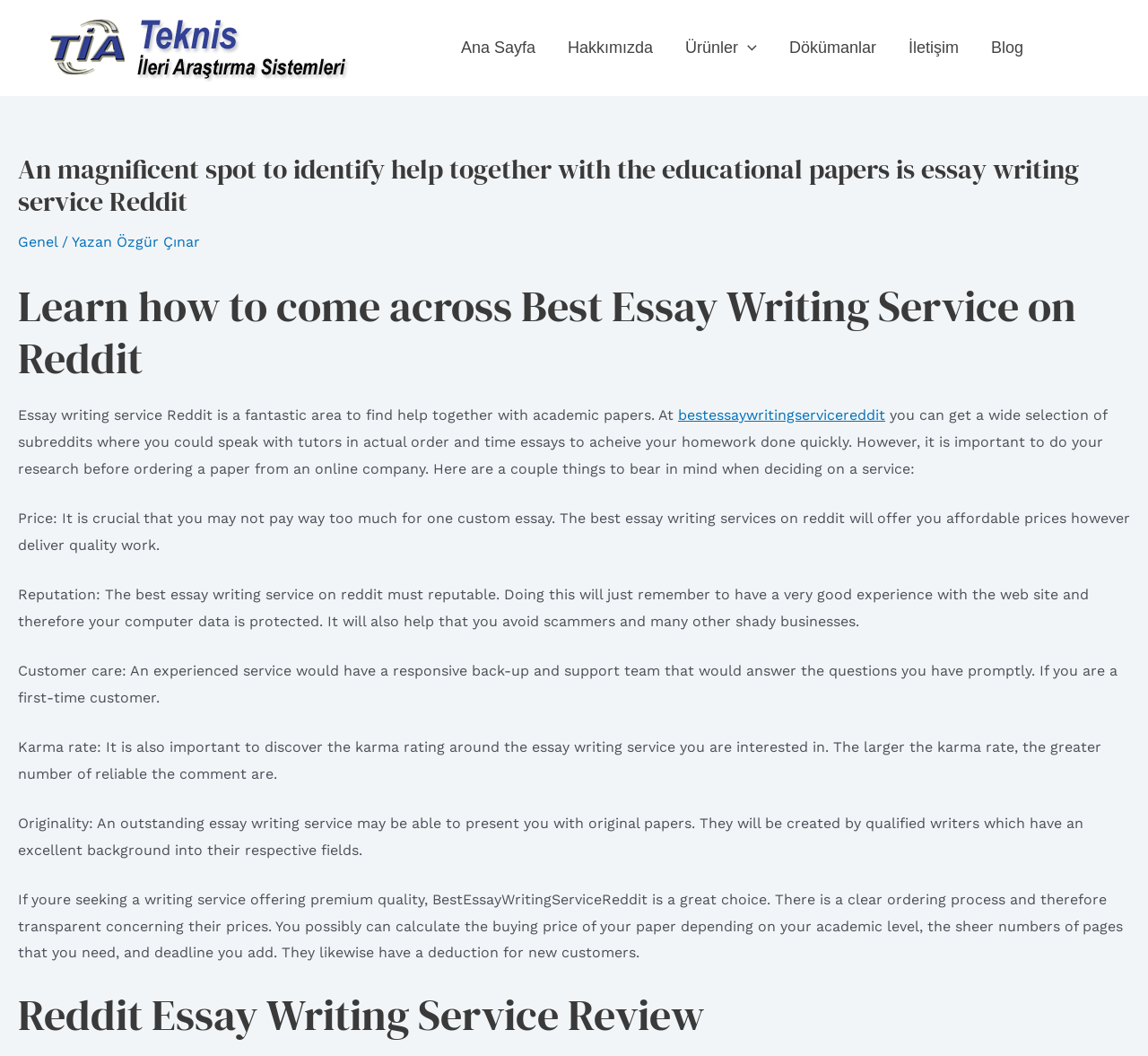Please identify the bounding box coordinates of the clickable area that will allow you to execute the instruction: "Click on the 'Hakkımızda' link".

[0.481, 0.037, 0.583, 0.052]